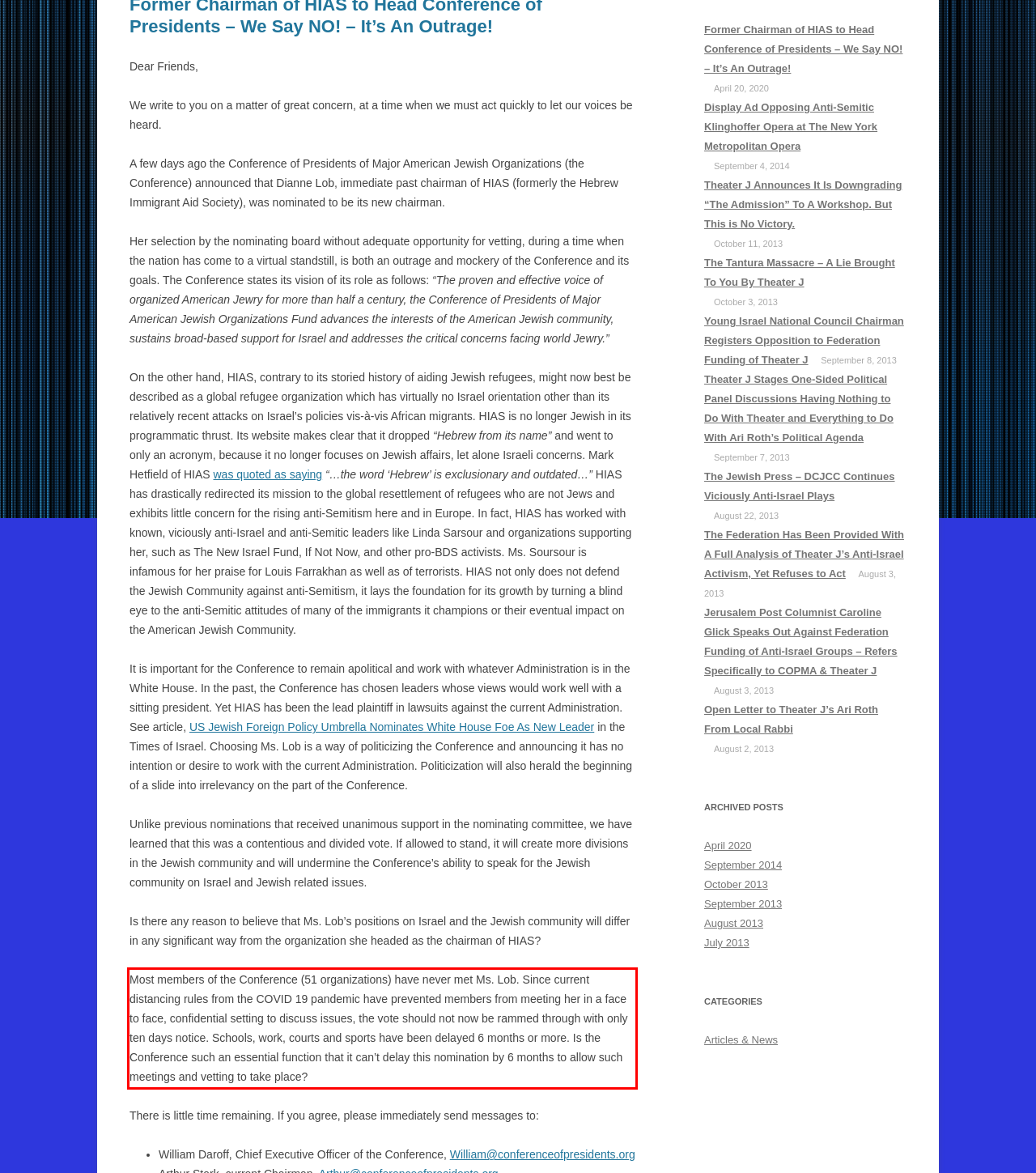Using the provided screenshot, read and generate the text content within the red-bordered area.

Most members of the Conference (51 organizations) have never met Ms. Lob. Since current distancing rules from the COVID 19 pandemic have prevented members from meeting her in a face to face, confidential setting to discuss issues, the vote should not now be rammed through with only ten days notice. Schools, work, courts and sports have been delayed 6 months or more. Is the Conference such an essential function that it can’t delay this nomination by 6 months to allow such meetings and vetting to take place?